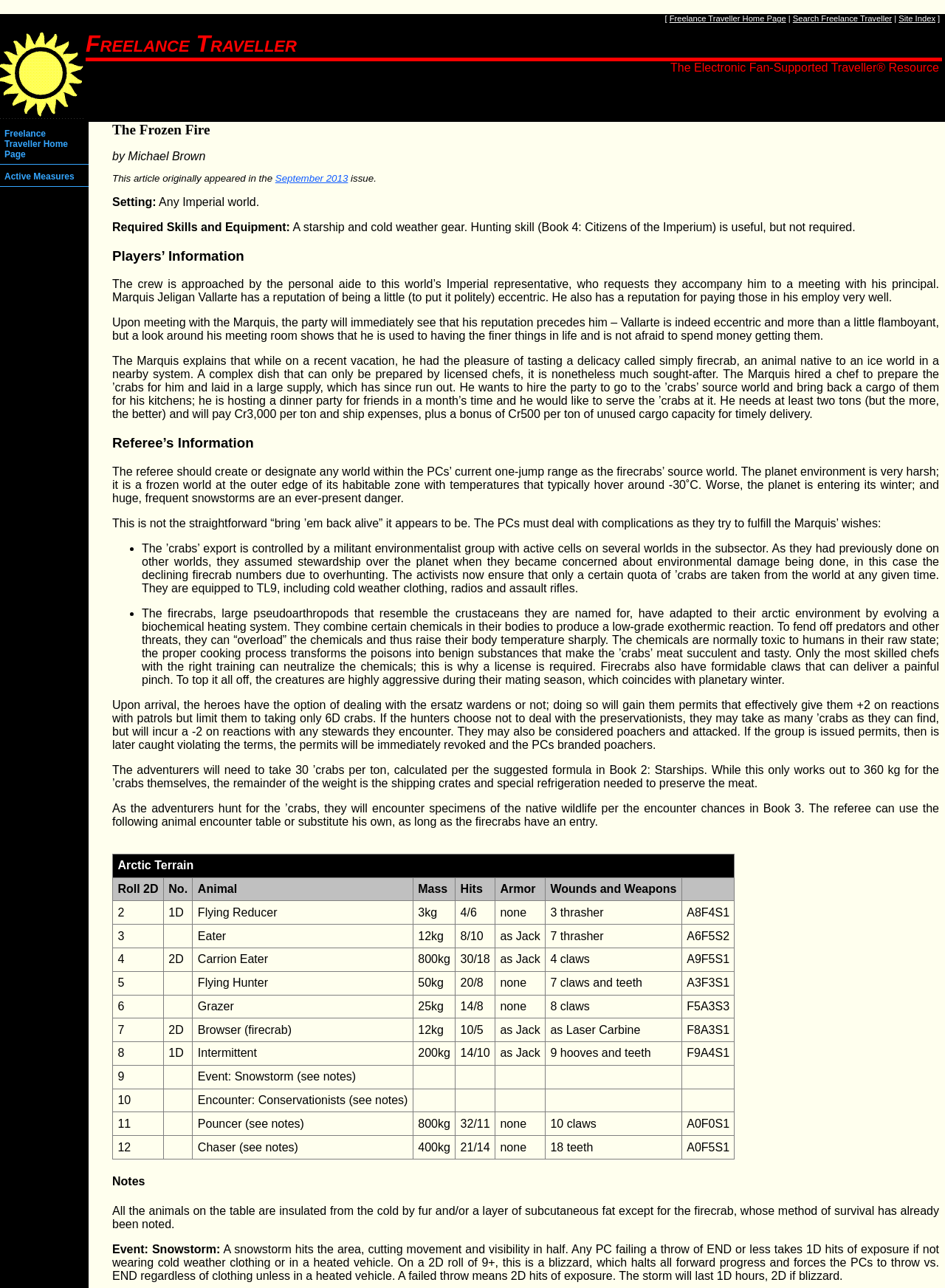What is the name of the Imperial representative?
Can you offer a detailed and complete answer to this question?

The question asks for the name of the Imperial representative. From the webpage, we can find the information in the 'Players’ Information' section, where it is mentioned that 'The crew is approached by the personal aide to this world’s Imperial representative, who requests they accompany him to a meeting with his principal. Marquis Jeligan Vallarte has a reputation of being a little (to put it politely) eccentric.' Therefore, the answer is Marquis Jeligan Vallarte.